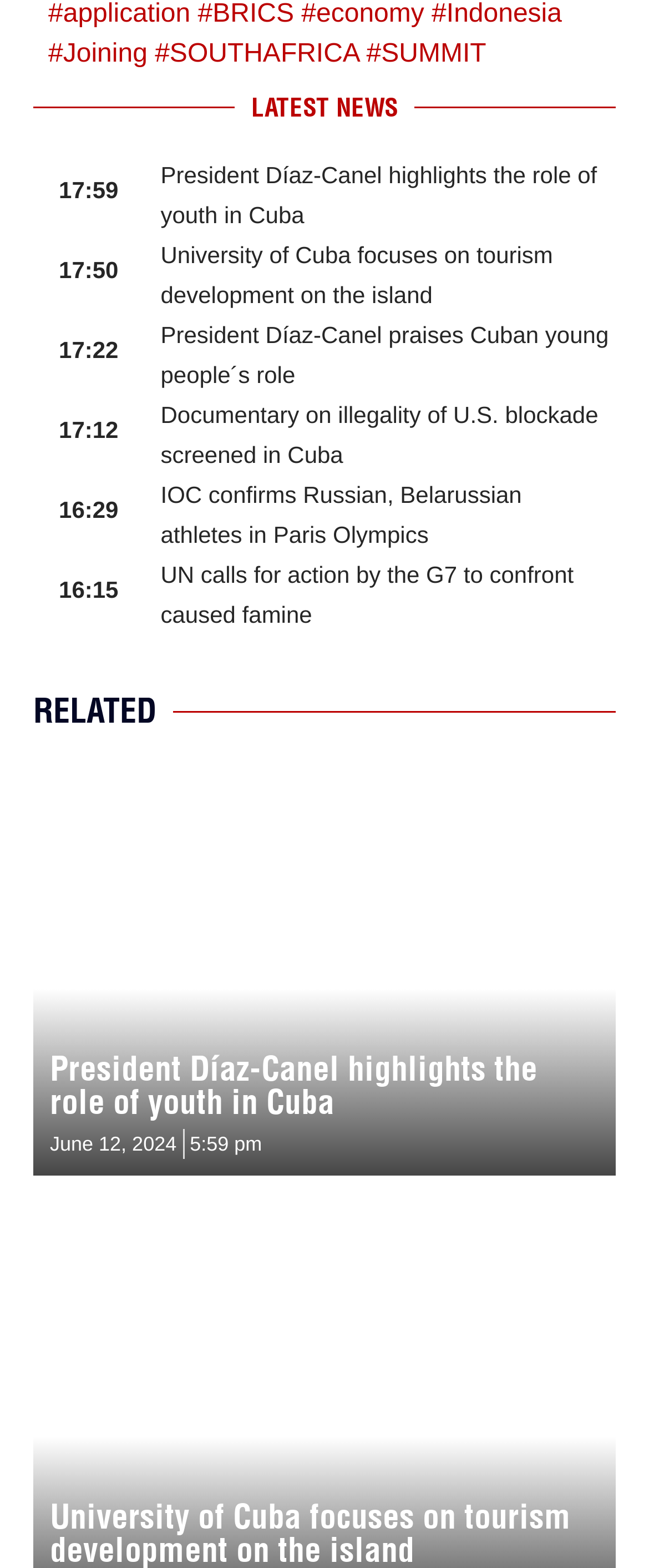Examine the image and give a thorough answer to the following question:
What is the time of the third news article?

The time of the third news article can be determined by looking at the StaticText element with the text '17:22' at coordinates [0.091, 0.215, 0.182, 0.232]. This element is likely a timestamp associated with the third news article.